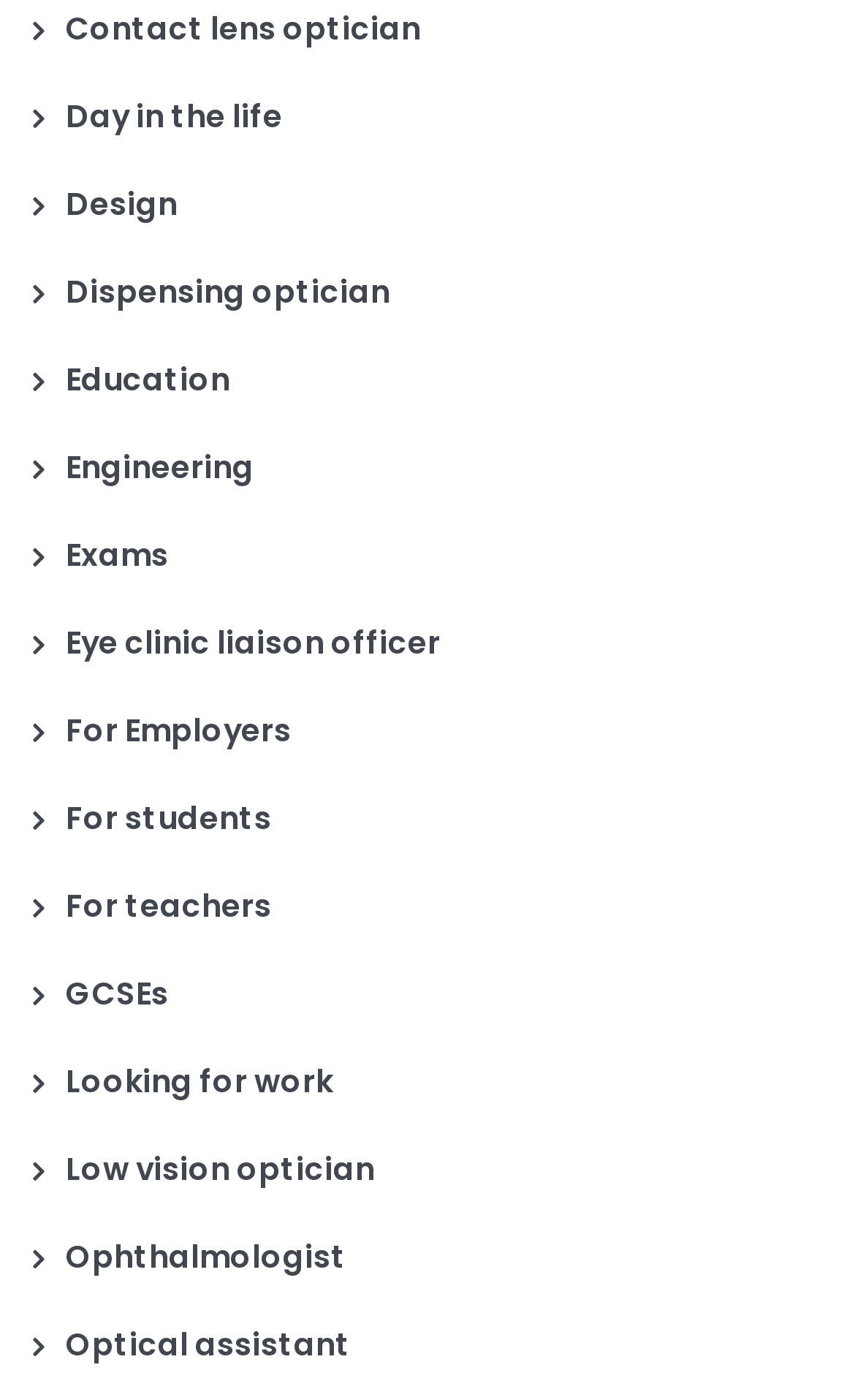Give a concise answer using only one word or phrase for this question:
How many links have 'For' in their text?

3